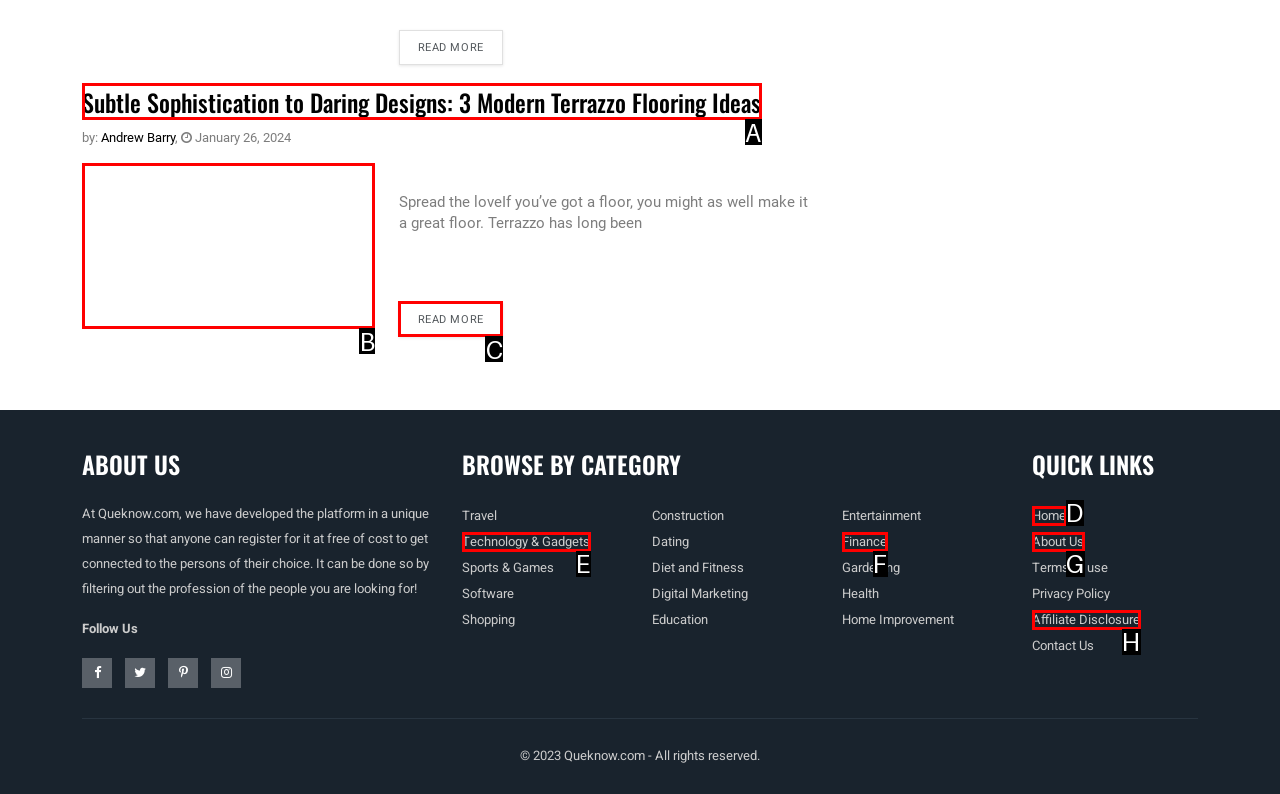Tell me which one HTML element best matches the description: Finance Answer with the option's letter from the given choices directly.

F